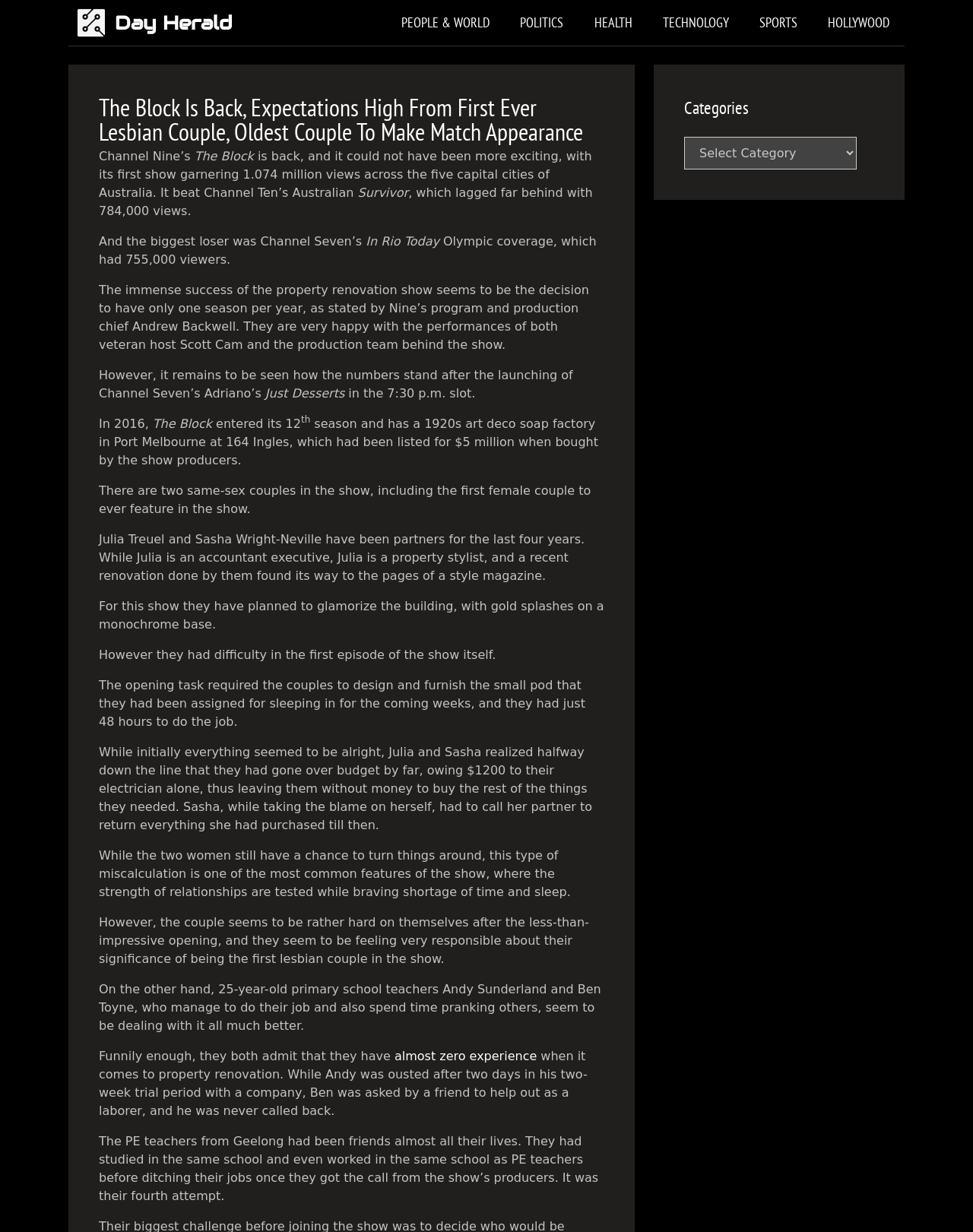Locate the primary heading on the webpage and return its text.

The Block Is Back, Expectations High From First Ever Lesbian Couple, Oldest Couple To Make Match Appearance